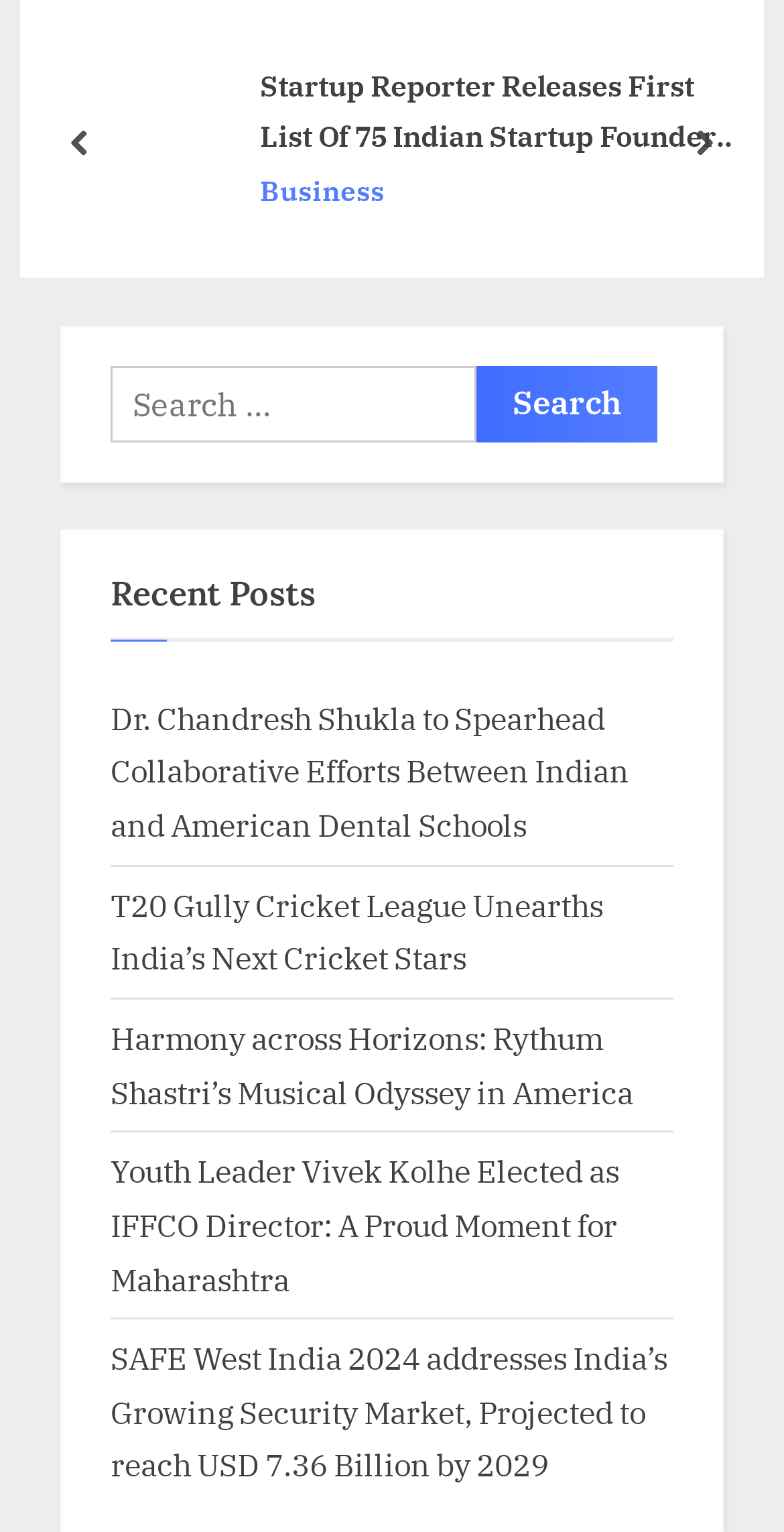Identify the bounding box coordinates of the region that needs to be clicked to carry out this instruction: "Search for something". Provide these coordinates as four float numbers ranging from 0 to 1, i.e., [left, top, right, bottom].

[0.141, 0.239, 0.859, 0.289]